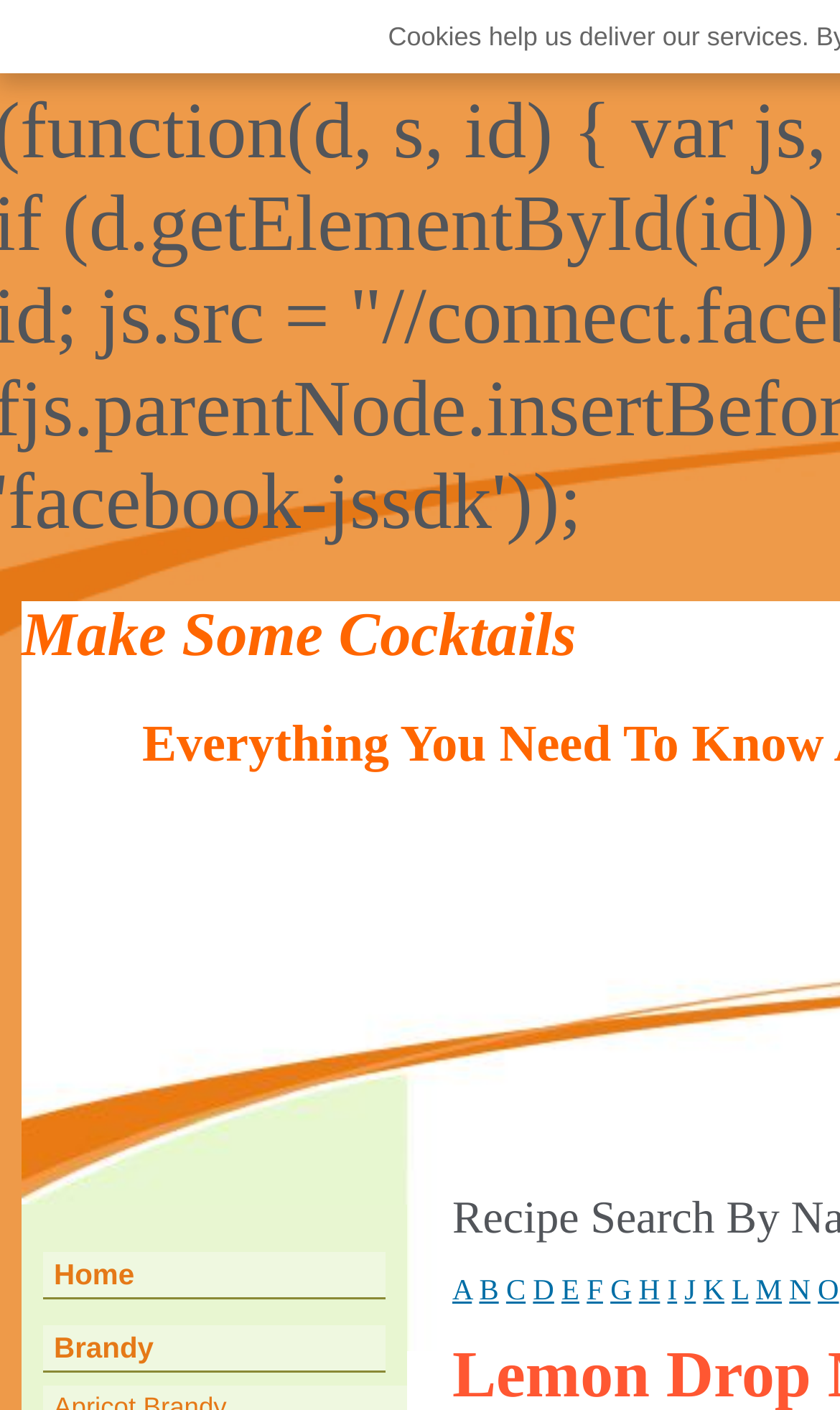Provide a brief response to the question below using a single word or phrase: 
Are all links located at the same vertical position?

Yes